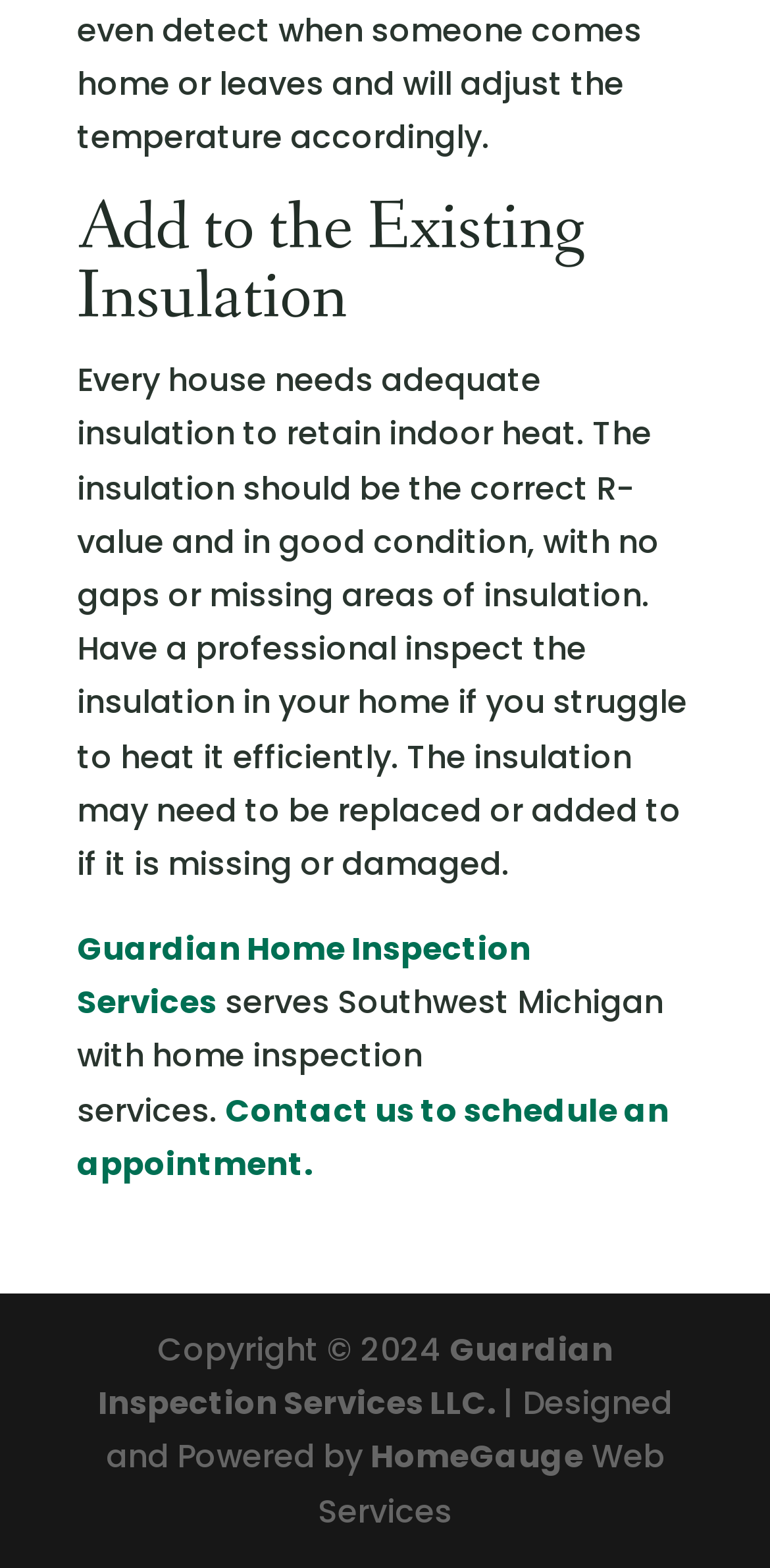Find the bounding box coordinates for the UI element that matches this description: "HomeGauge".

[0.481, 0.915, 0.758, 0.944]